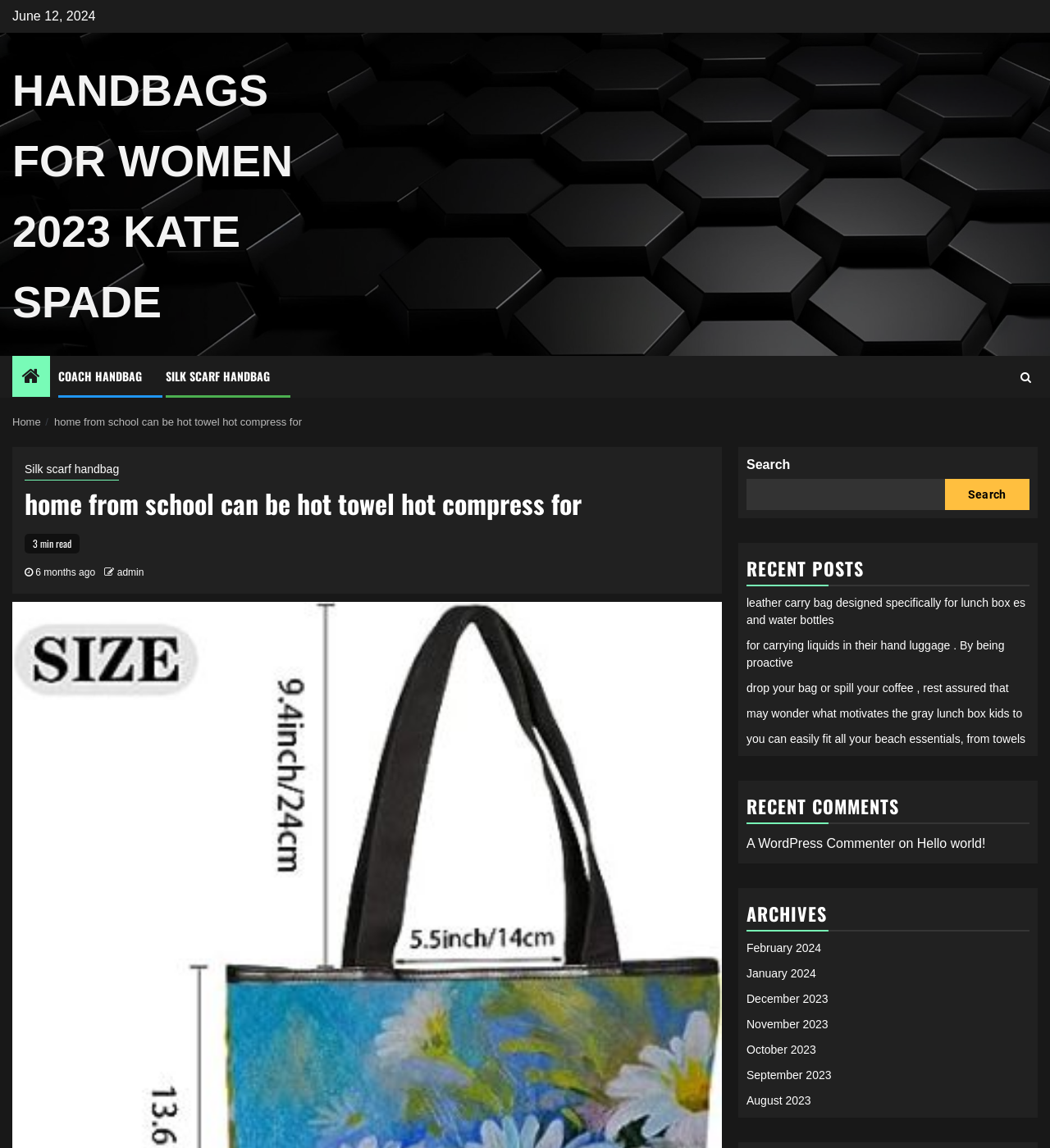Please answer the following question as detailed as possible based on the image: 
What is the category of the handbag mentioned?

The category of the handbag mentioned can be found in the breadcrumbs navigation section, where it says 'home from school can be hot towel hot compress for' and then 'Silk scarf handbag'. This suggests that the handbag being referred to is a silk scarf handbag.